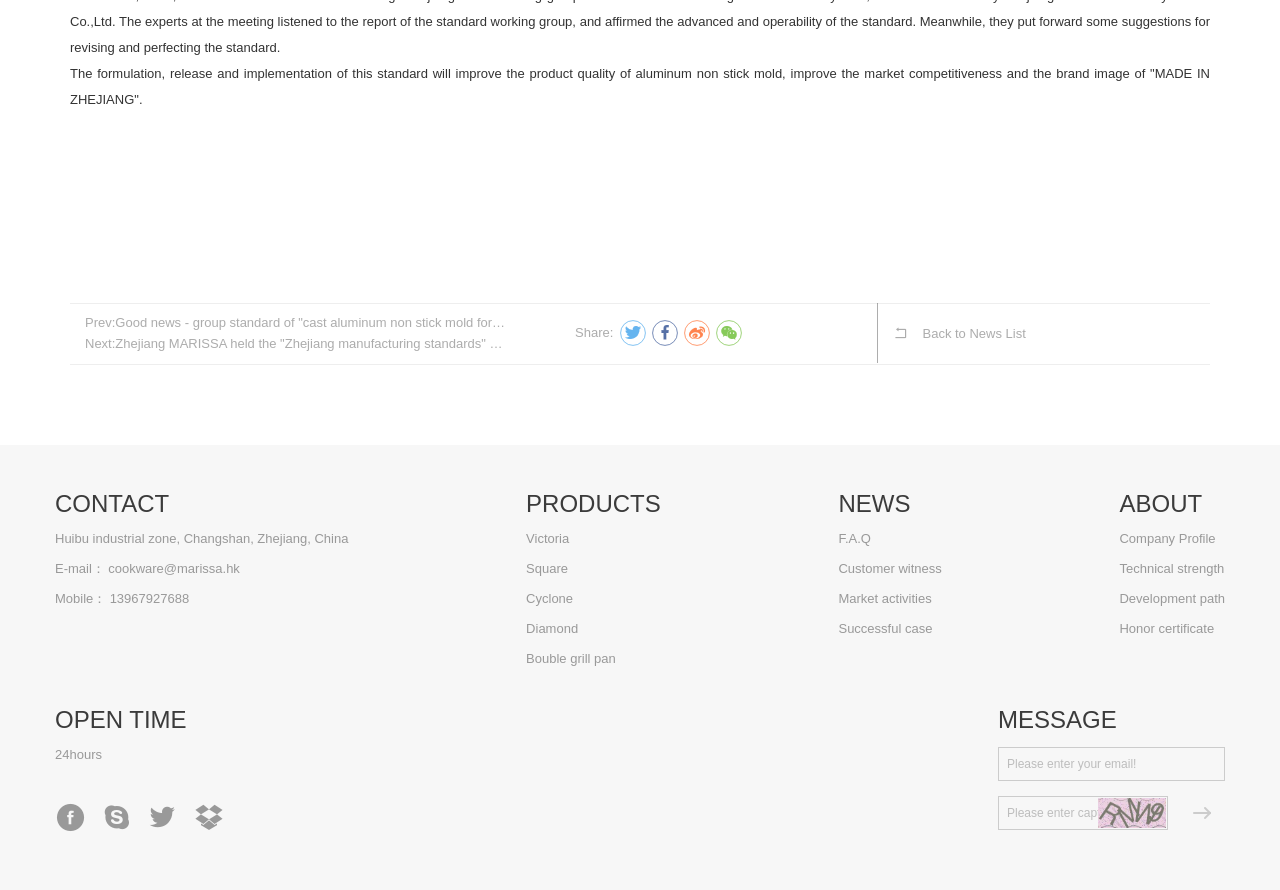Identify the bounding box coordinates for the UI element described as follows: "微信扫一扫：分享微信里点“发现”，扫一下二维码便可将本文分享至朋友圈。". Ensure the coordinates are four float numbers between 0 and 1, formatted as [left, top, right, bottom].

[0.559, 0.27, 0.579, 0.298]